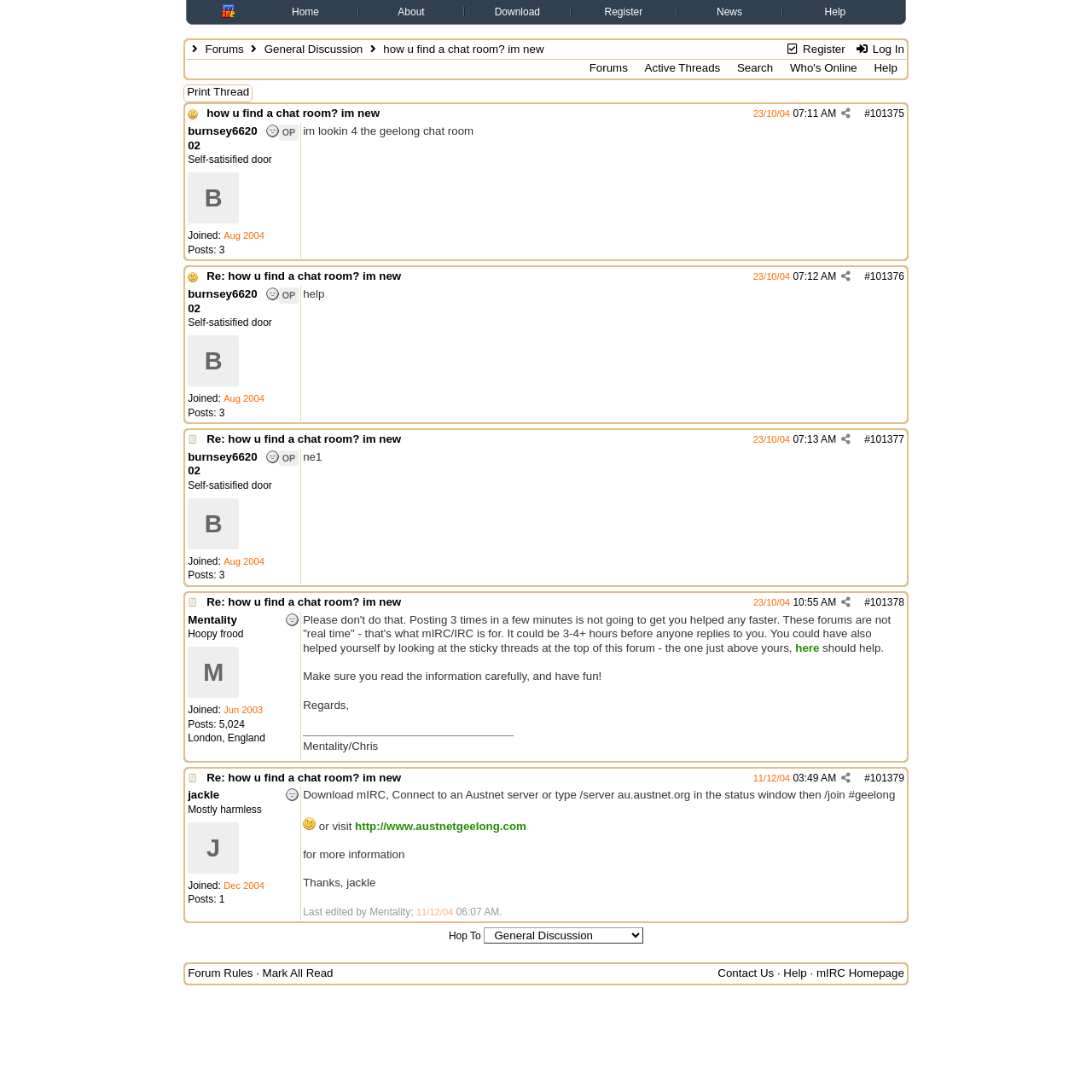Carefully observe the image and respond to the question with a detailed answer:
What is the purpose of the 'Print Thread' button?

I inferred the answer by looking at the context in which the 'Print Thread' button appears, which suggests that it is intended to allow users to print the current discussion thread.